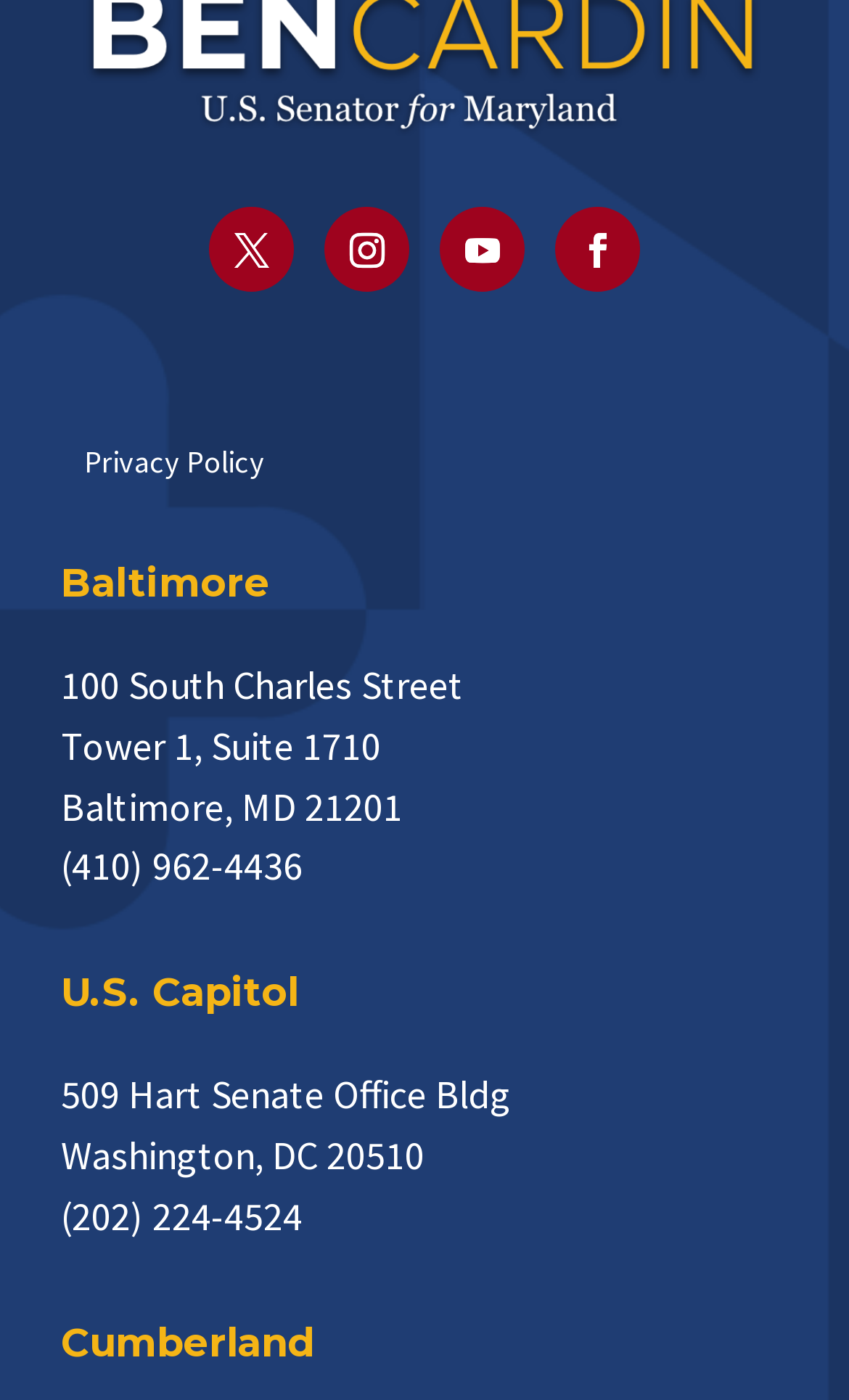Answer the following query concisely with a single word or phrase:
Is there a link to the Privacy Policy?

Yes